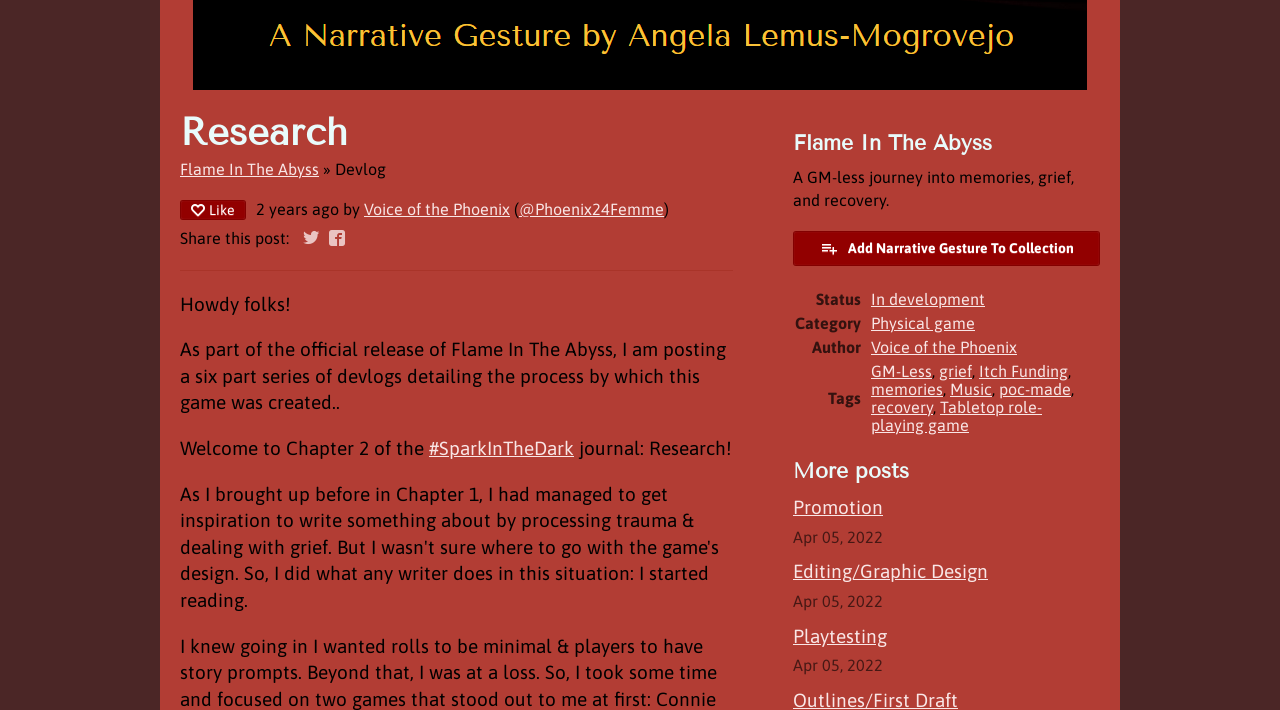Locate the bounding box of the UI element described by: "recovery" in the given webpage screenshot.

[0.68, 0.561, 0.729, 0.586]